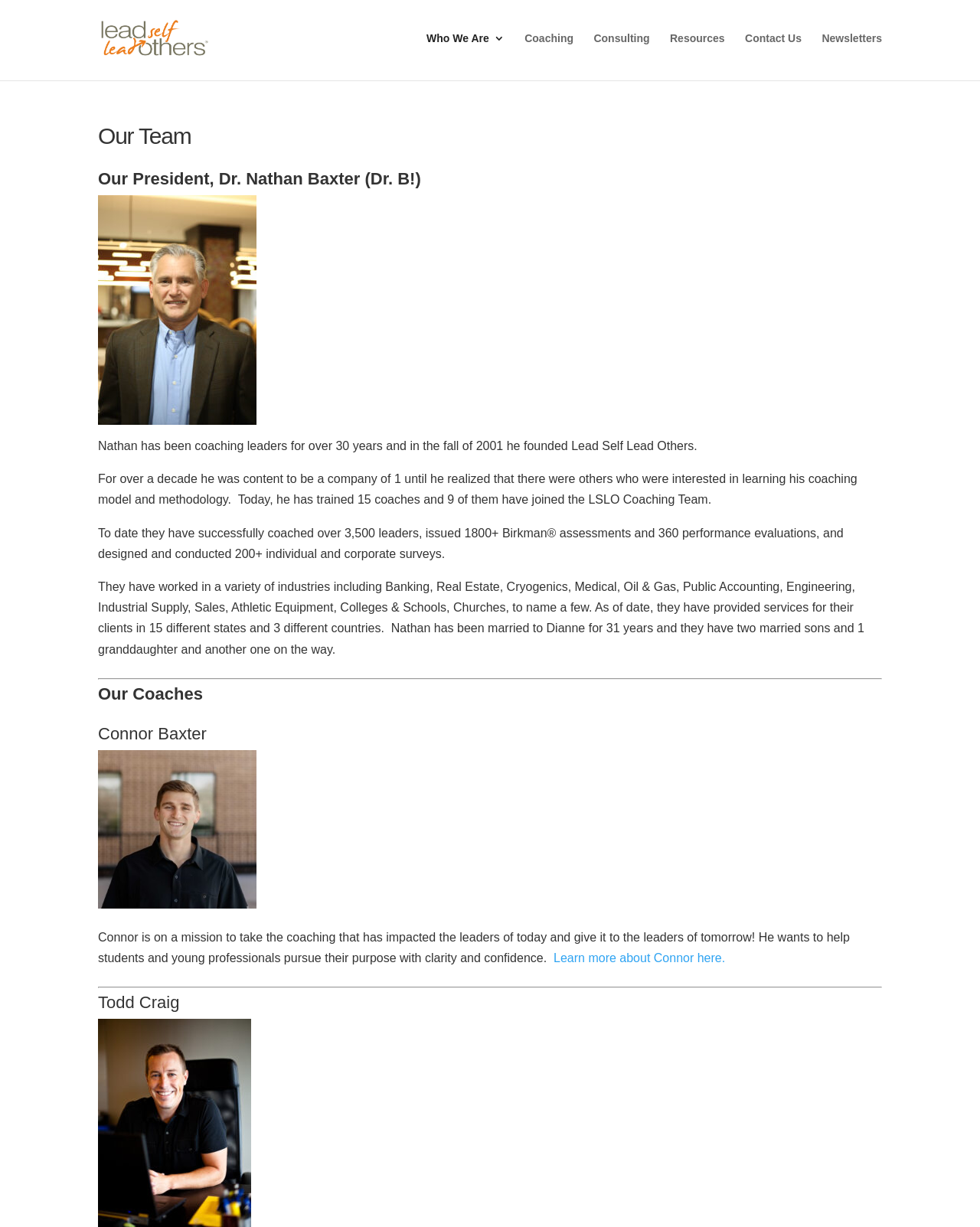Respond to the question with just a single word or phrase: 
Who is the founder of Lead Self Lead Others?

Dr. Nathan Baxter